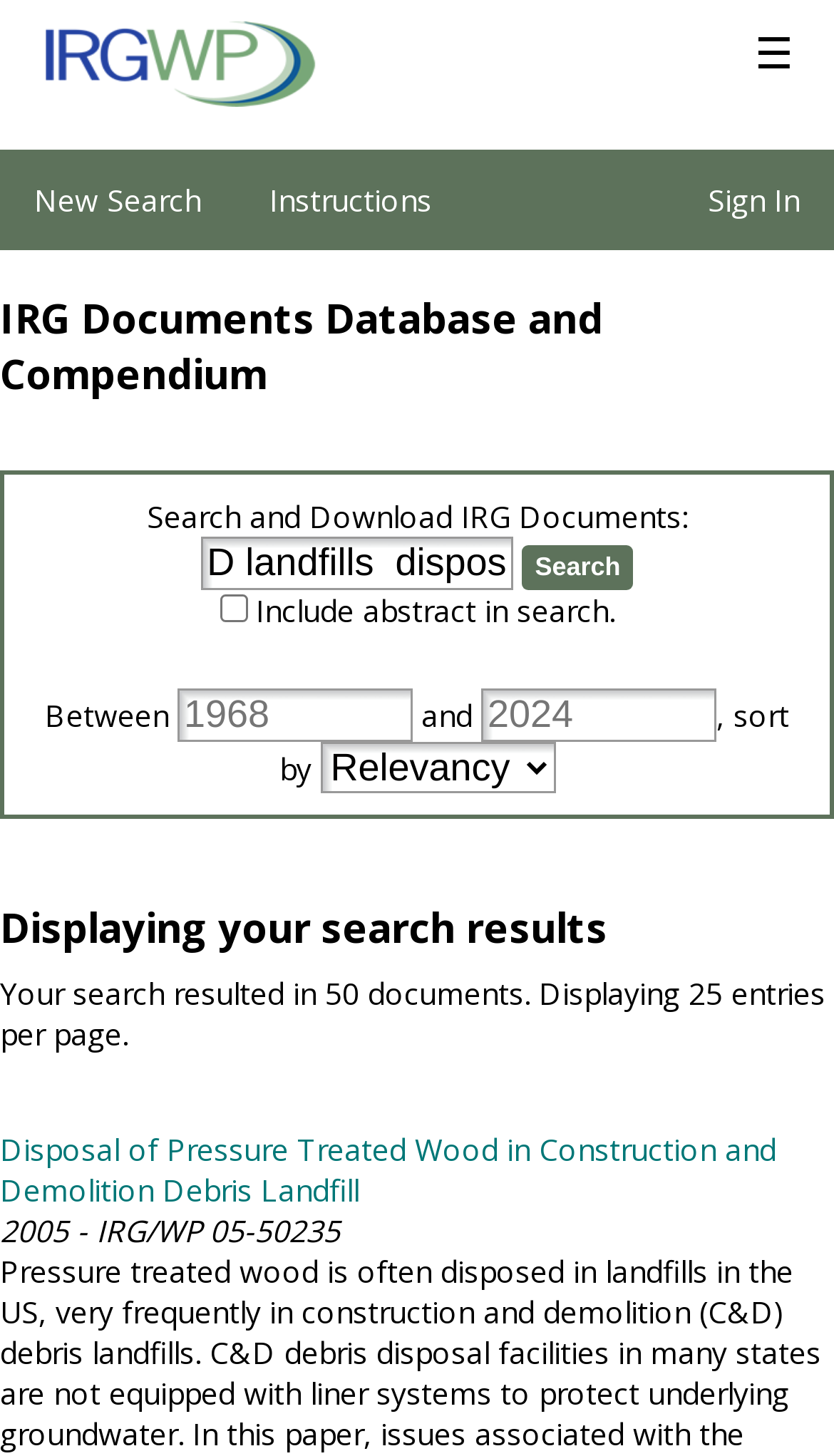How many documents are displayed per page?
Based on the screenshot, respond with a single word or phrase.

25